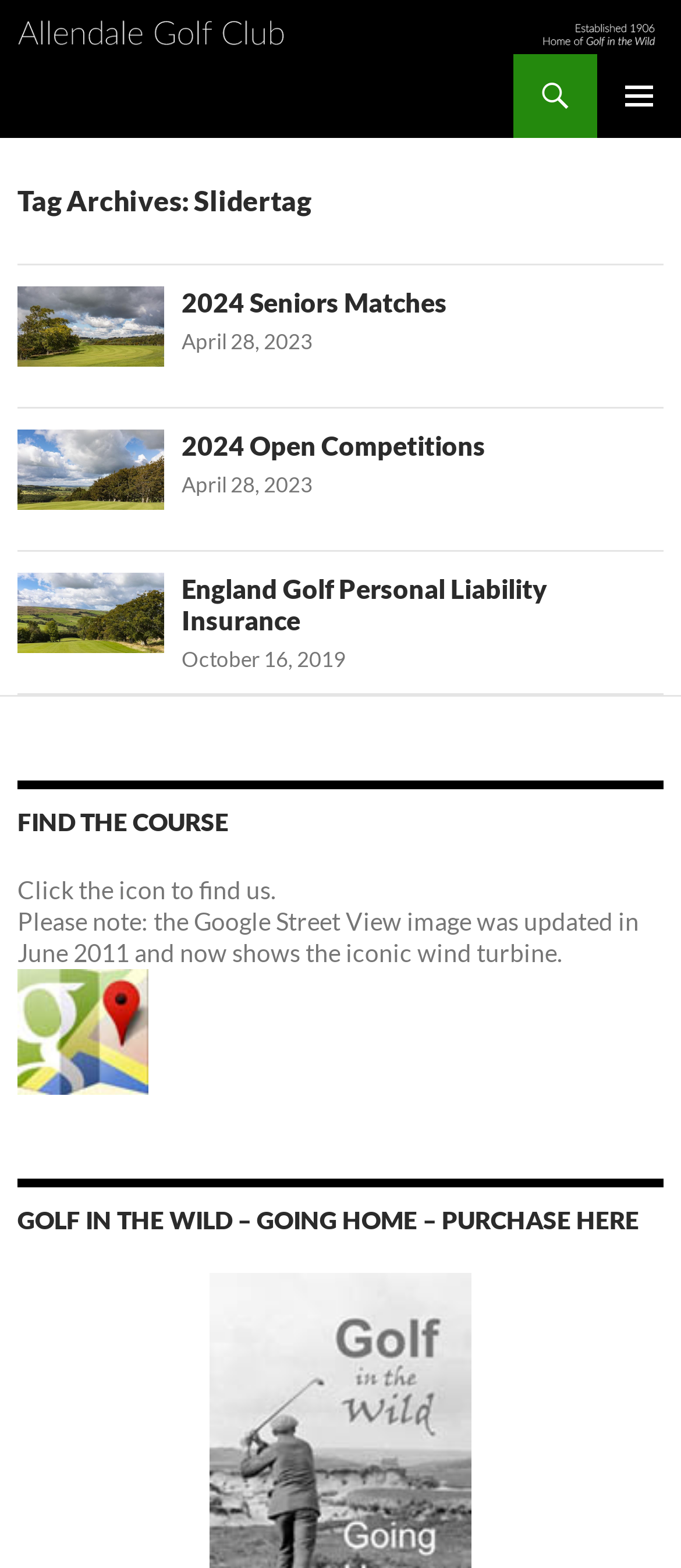What is the name of the golf club?
Ensure your answer is thorough and detailed.

The name of the golf club can be found in the heading element at the top of the webpage, which says 'Allendale Golf Club'. This is also confirmed by the image and link elements with the same text.